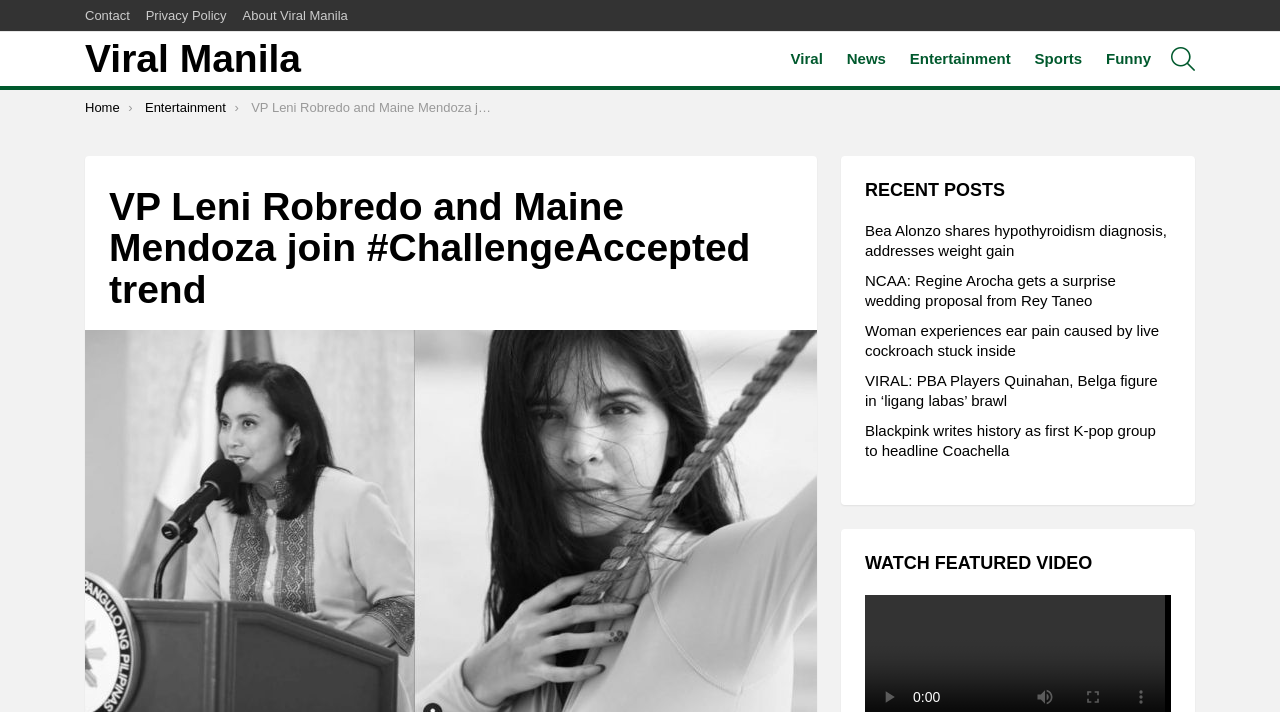Locate the bounding box coordinates of the element to click to perform the following action: 'search for something'. The coordinates should be given as four float values between 0 and 1, in the form of [left, top, right, bottom].

[0.915, 0.054, 0.934, 0.111]